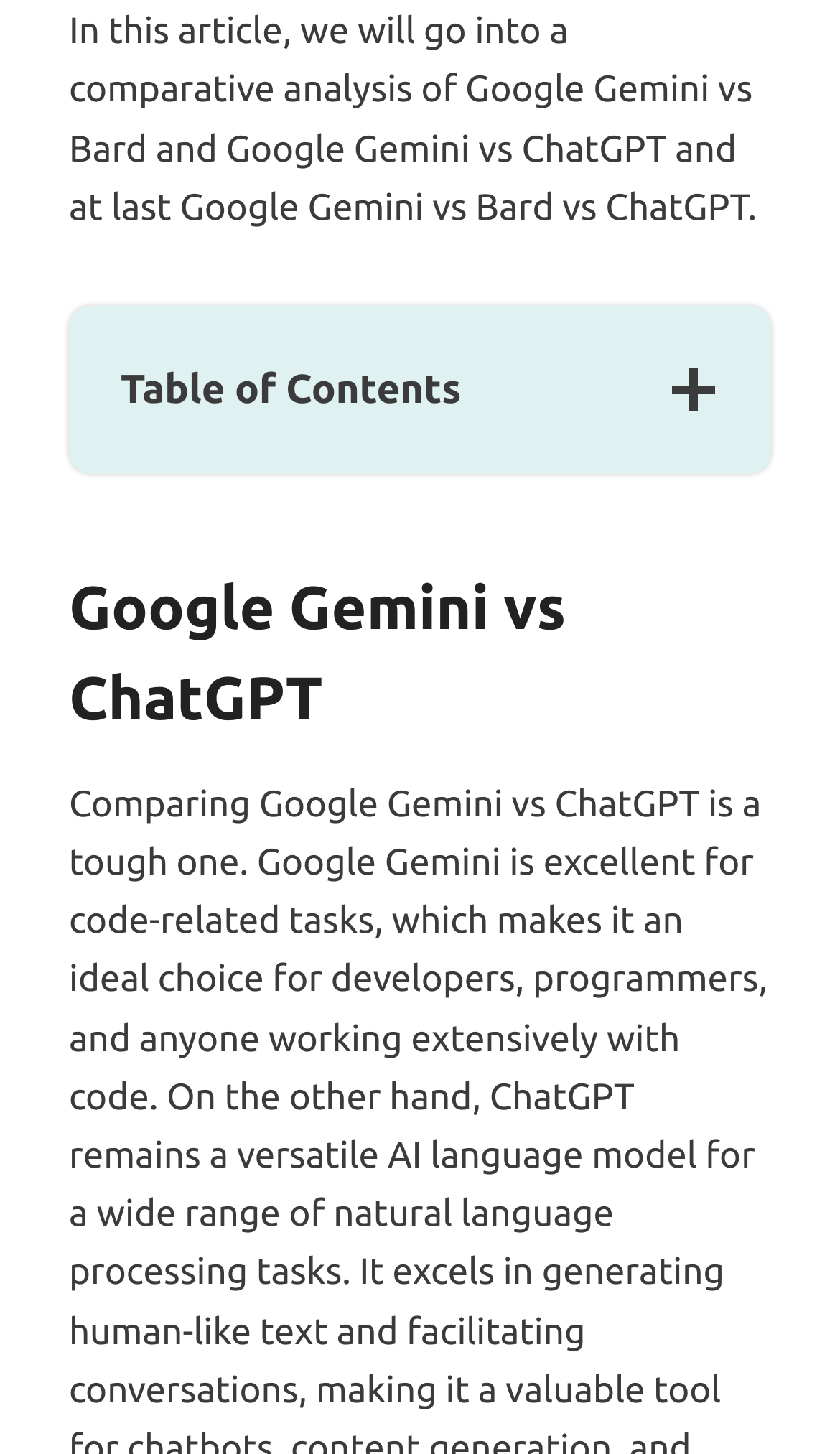Find the bounding box coordinates of the area that needs to be clicked in order to achieve the following instruction: "Expand the table of contents". The coordinates should be specified as four float numbers between 0 and 1, i.e., [left, top, right, bottom].

[0.144, 0.246, 0.856, 0.29]